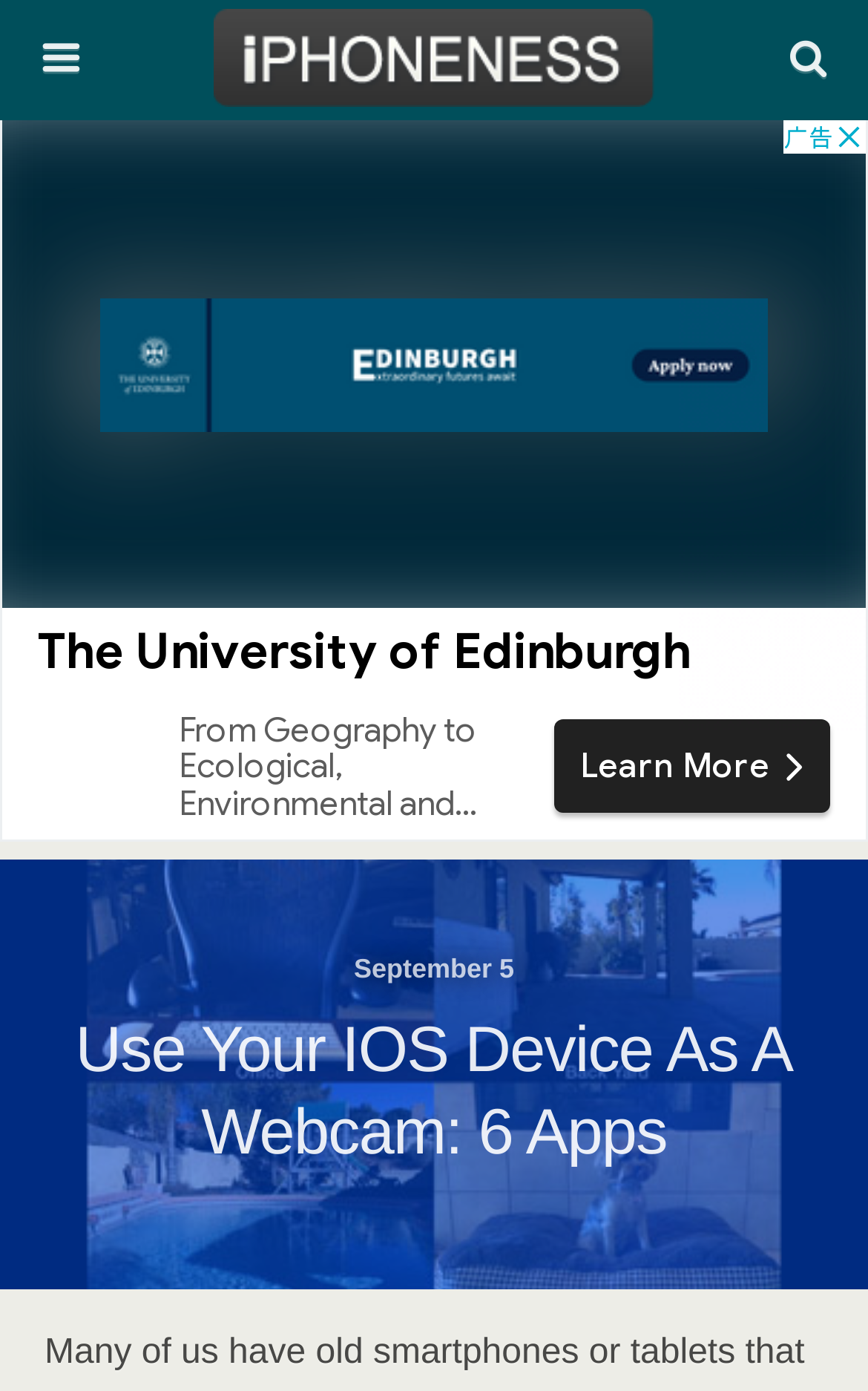Use the details in the image to answer the question thoroughly: 
Is there a logo image on the webpage?

I checked the webpage and found an image with the description 'logo image' which is likely the logo of the website.